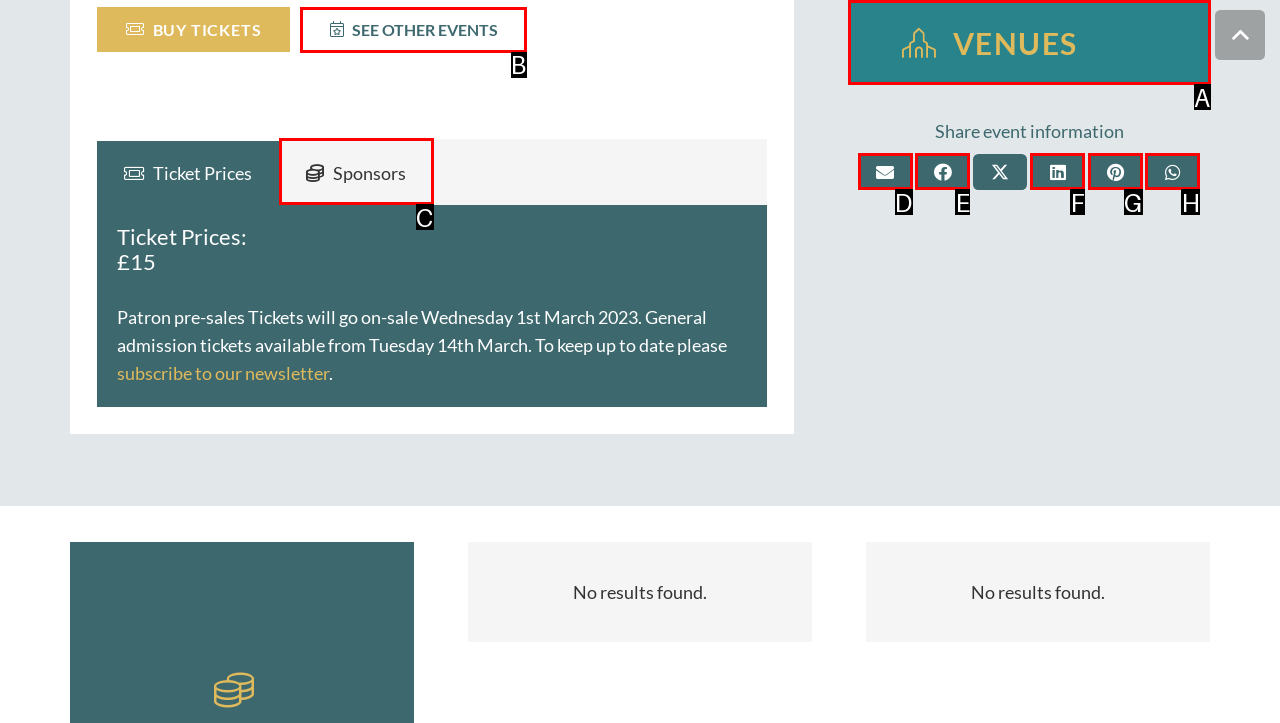Identify the appropriate choice to fulfill this task: See other events
Respond with the letter corresponding to the correct option.

B